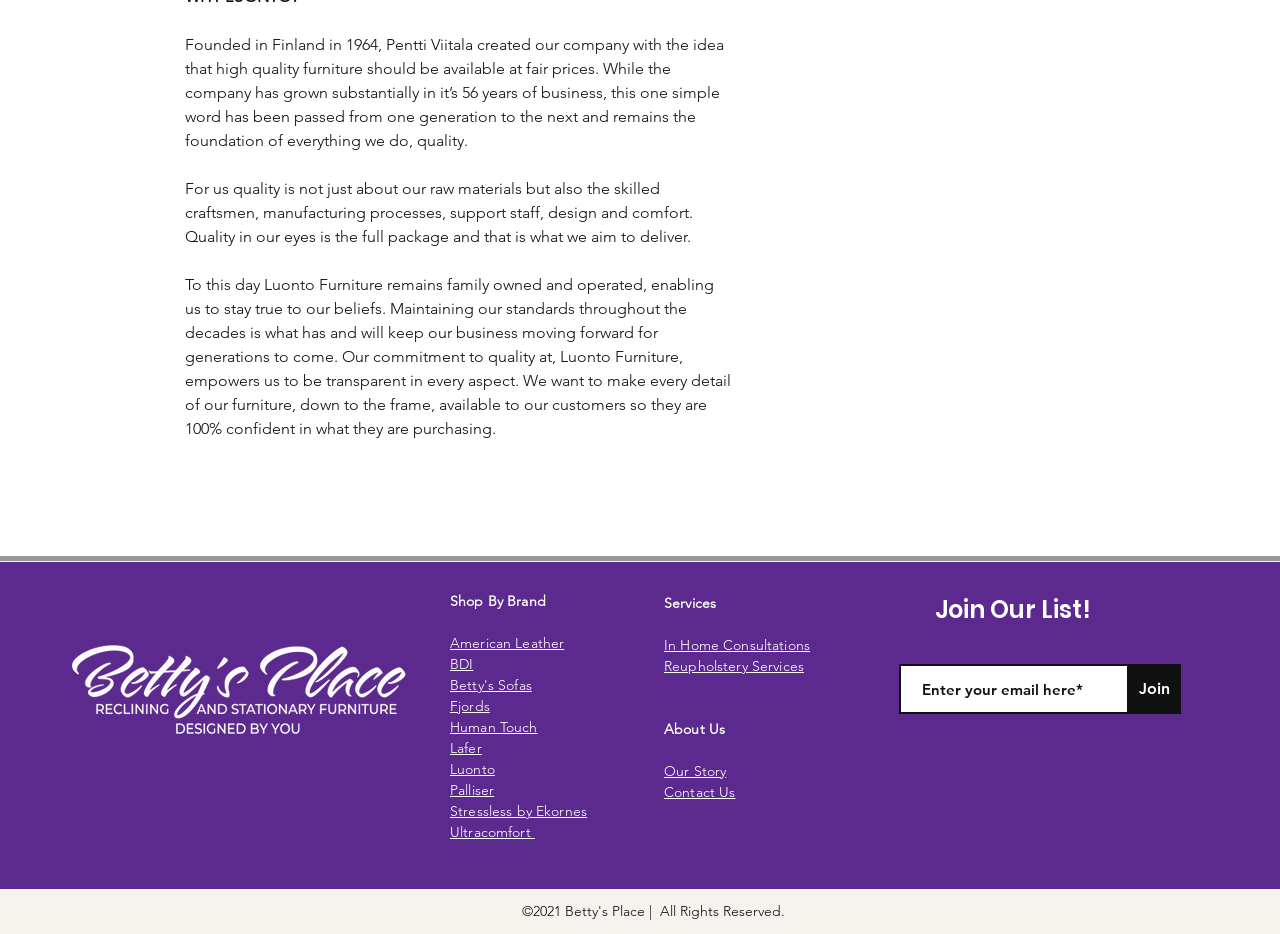Could you highlight the region that needs to be clicked to execute the instruction: "Enter email address to join the list"?

[0.702, 0.711, 0.882, 0.765]